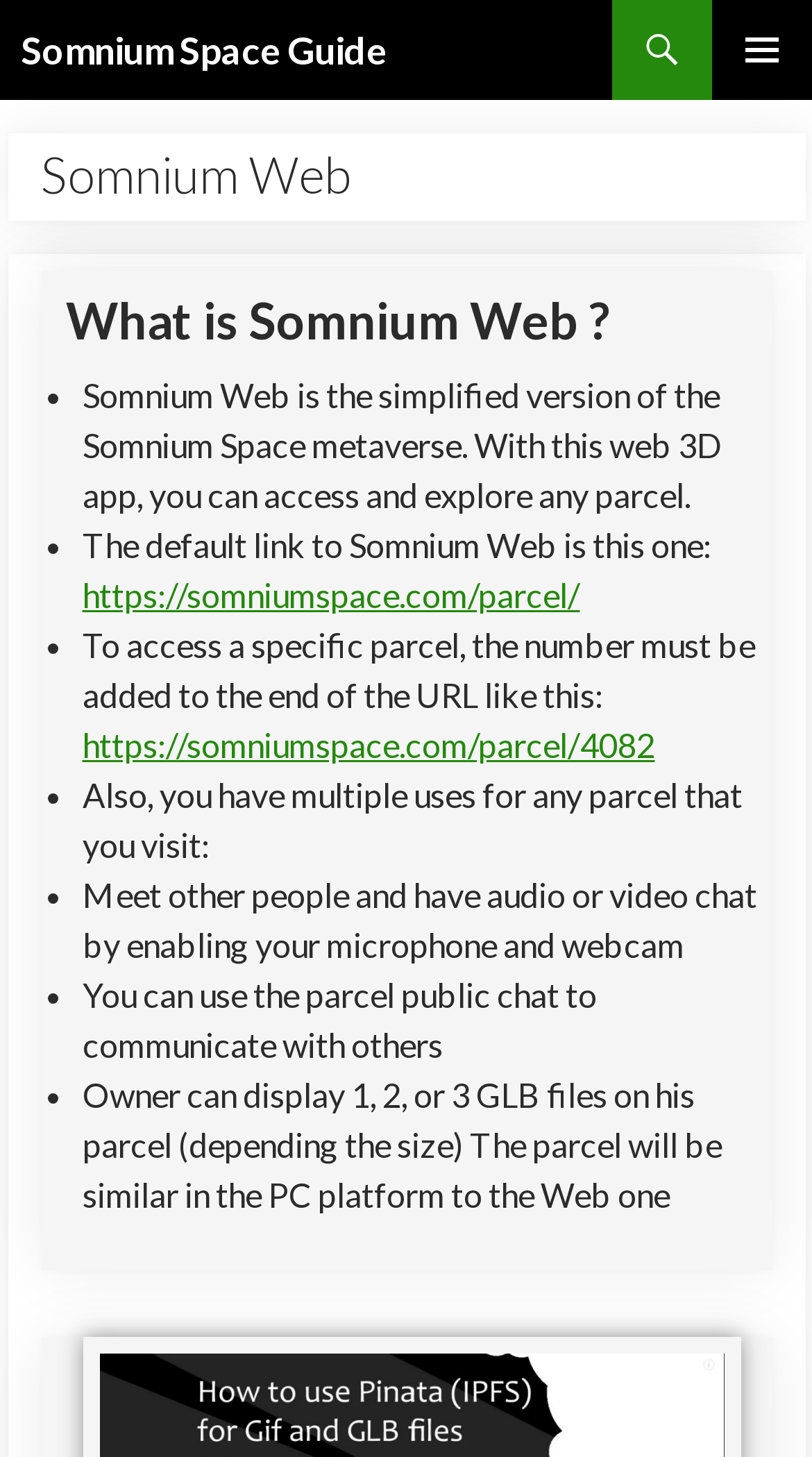Please provide a detailed answer to the question below based on the screenshot: 
What is required to enable audio or video chat?

The webpage states that to enable audio or video chat in a parcel, users need to enable their microphone and webcam.